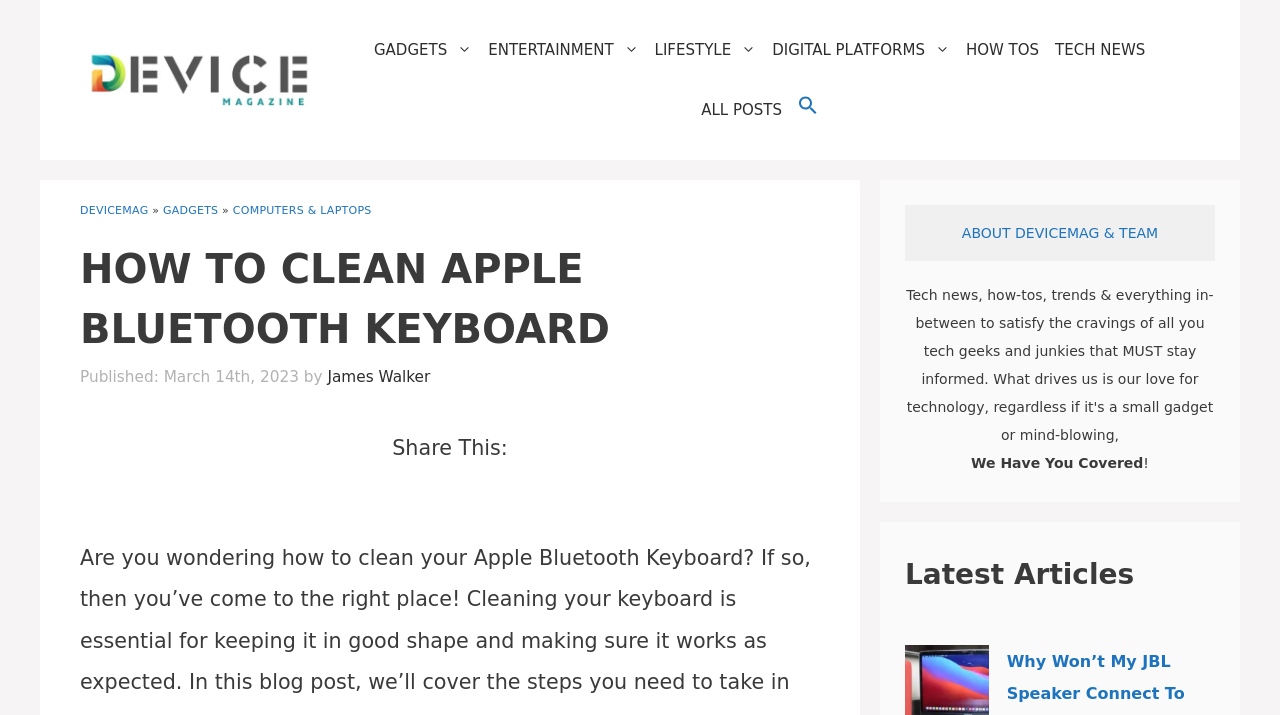What is the purpose of the search box?
Give a single word or phrase answer based on the content of the image.

Search for articles